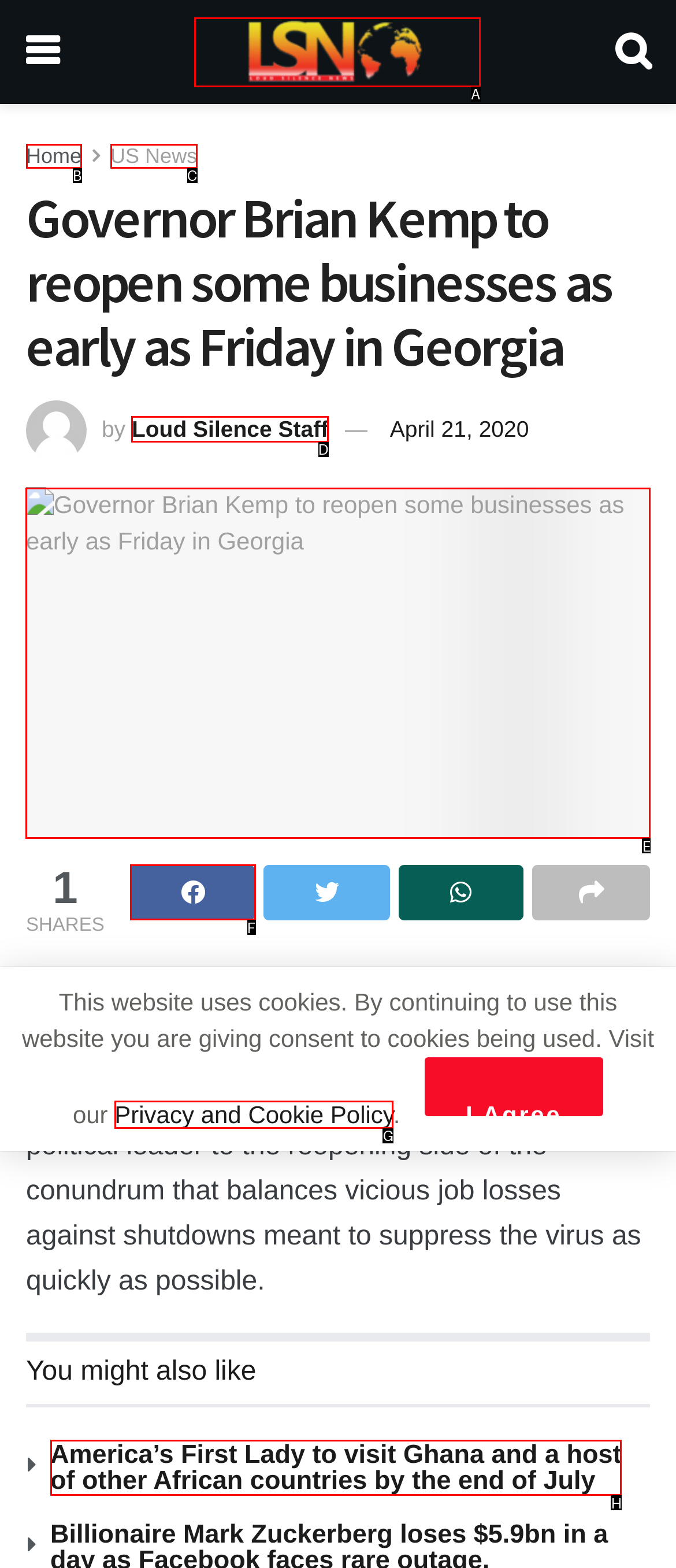Select the UI element that should be clicked to execute the following task: Read the article about Governor Brian Kemp
Provide the letter of the correct choice from the given options.

E